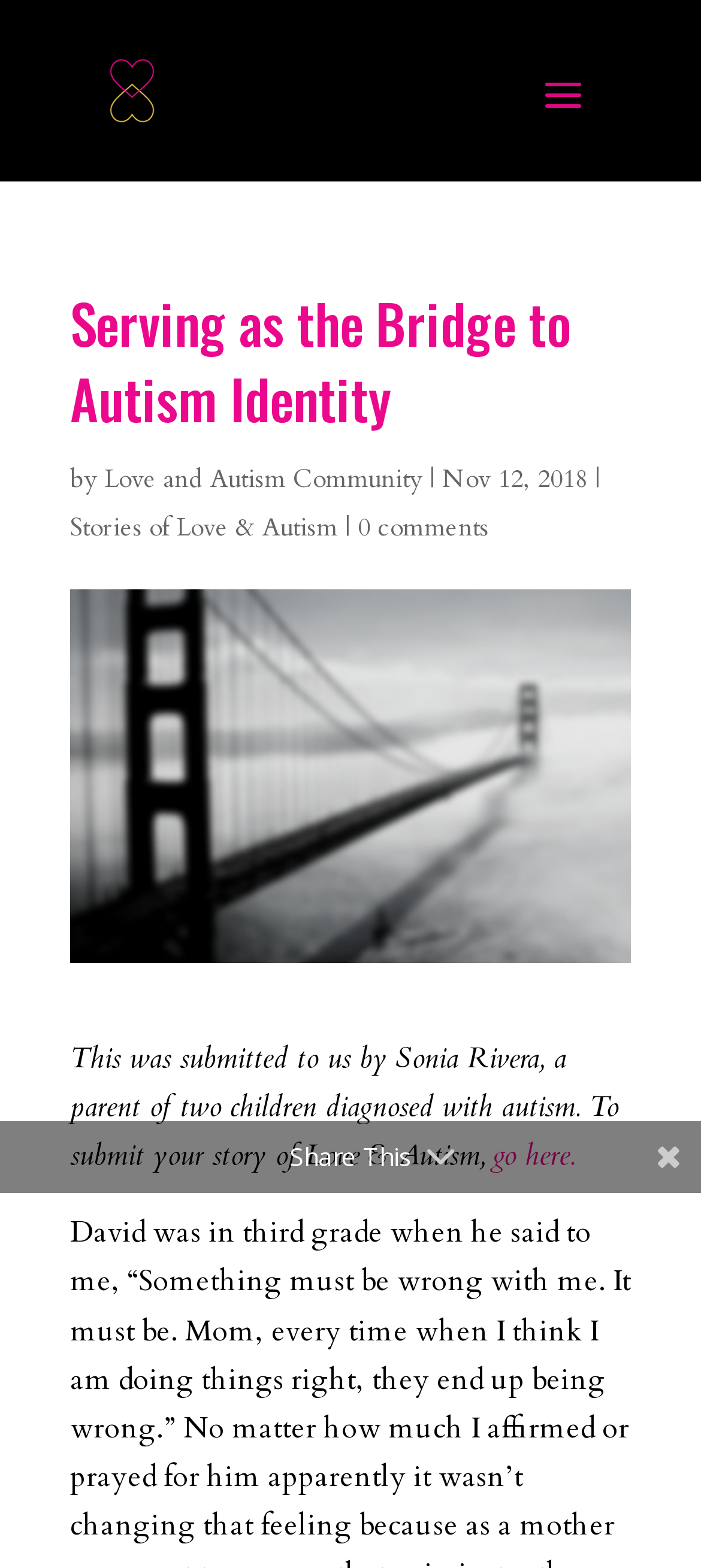How many comments are there on the story?
Offer a detailed and exhaustive answer to the question.

The number of comments on the story is mentioned in the text '0 comments' which is located below the title of the story.